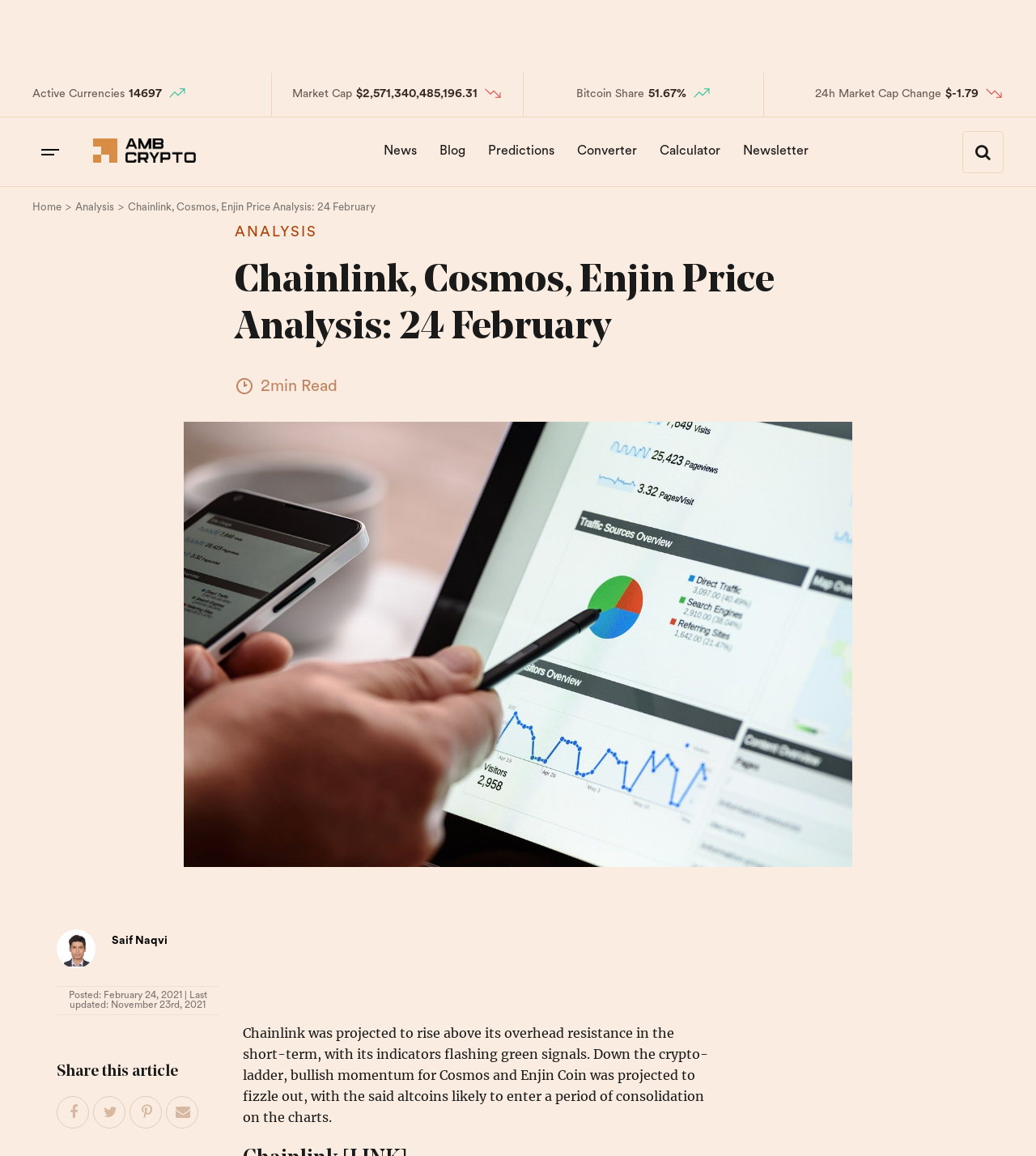What is the percentage of Bitcoin's share in the market?
Please provide a single word or phrase answer based on the image.

51.67%